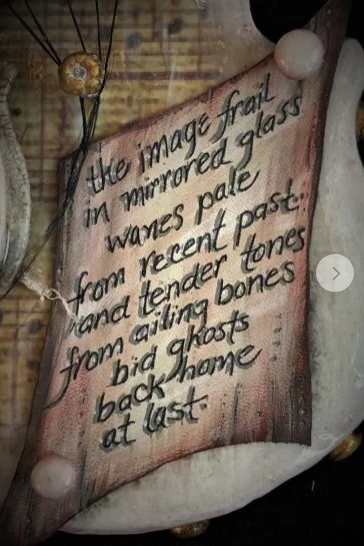What is the effect of the wood's natural grain on the poem?
Observe the image and answer the question with a one-word or short phrase response.

Adds warmth